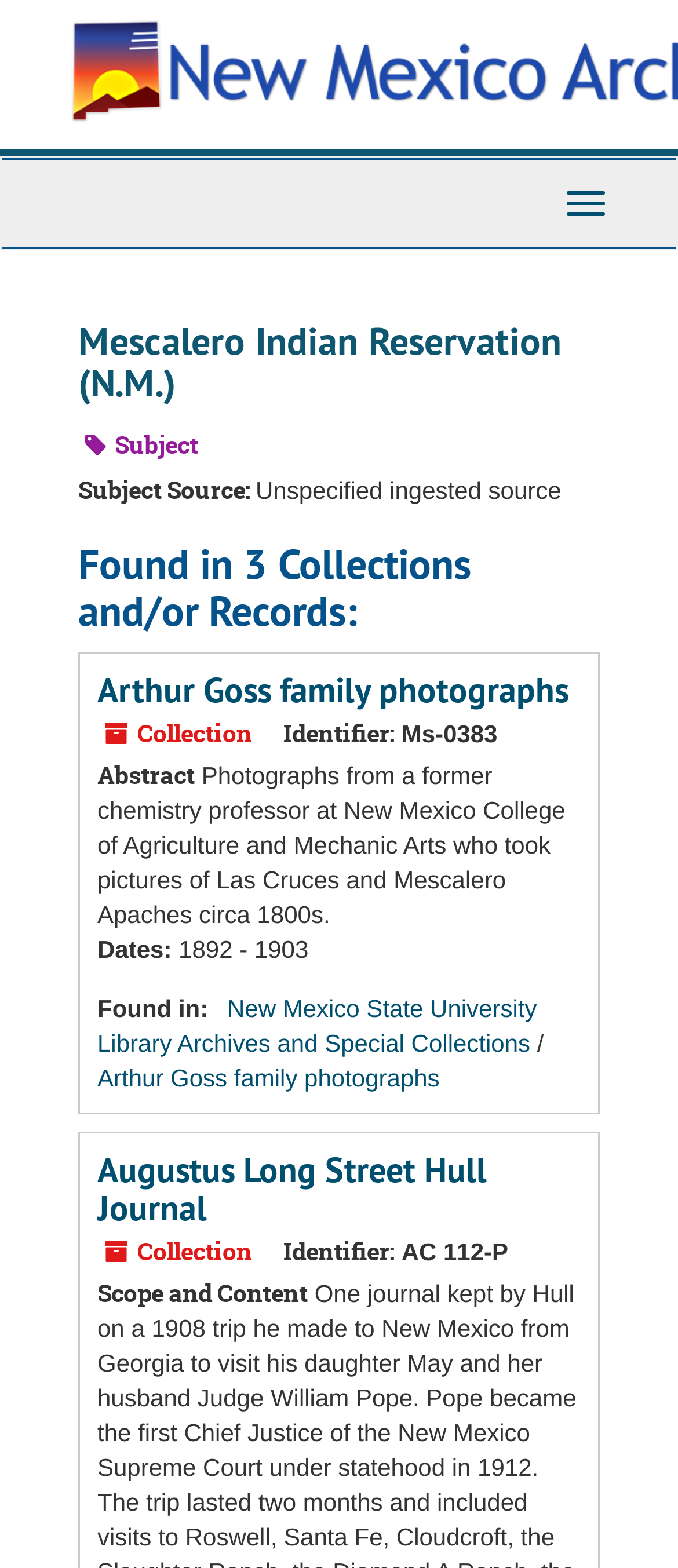Using the information from the screenshot, answer the following question thoroughly:
What is the identifier of the Arthur Goss family photographs collection?

The StaticText 'Identifier:' is followed by the text 'Ms-0383', which is the identifier of the Arthur Goss family photographs collection.